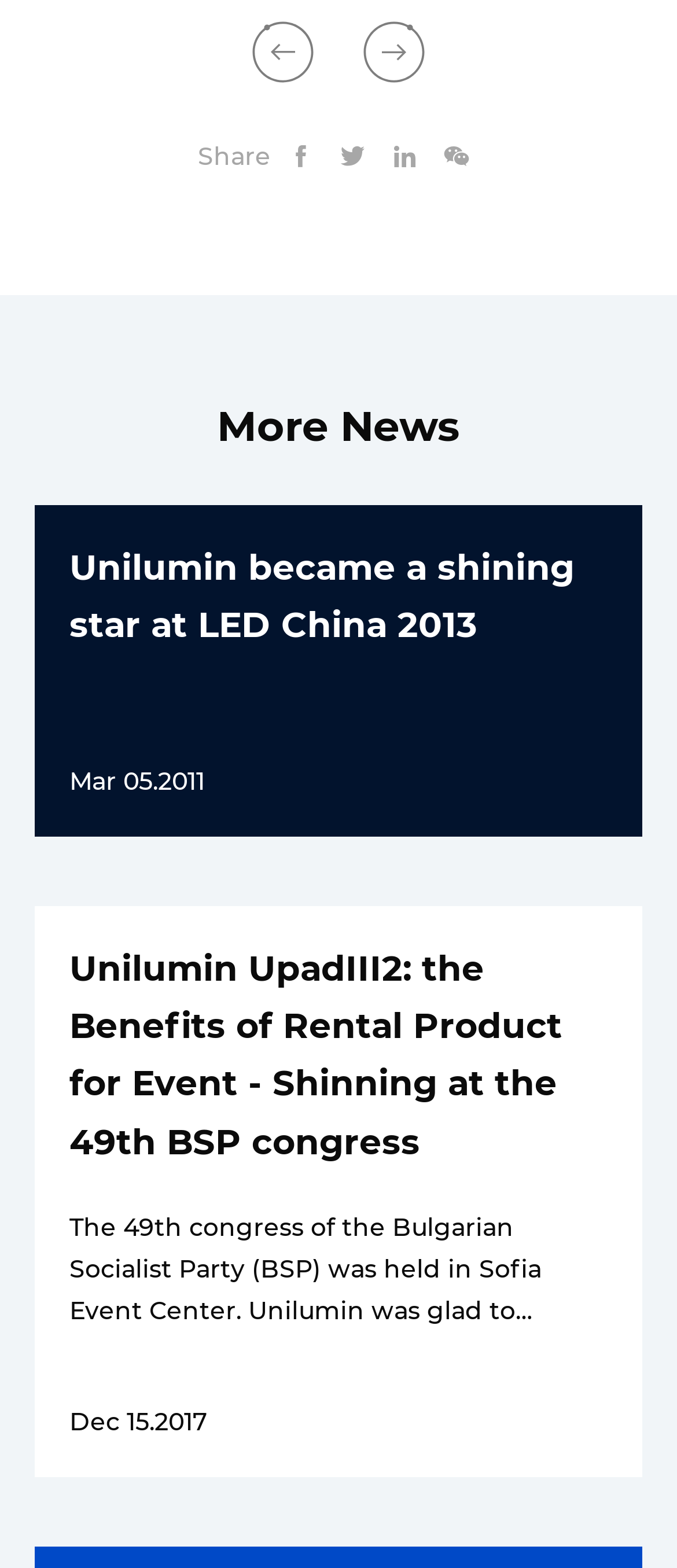How many news articles are displayed?
Answer the question with a thorough and detailed explanation.

I counted the number of links with headings that describe news articles, which are 'Unilumin became a shining star at LED China 2013' and 'Unilumin UpadIII2: the Benefits of Rental Product for Event - Shinning at the 49th BSP congress'. There are two such links.